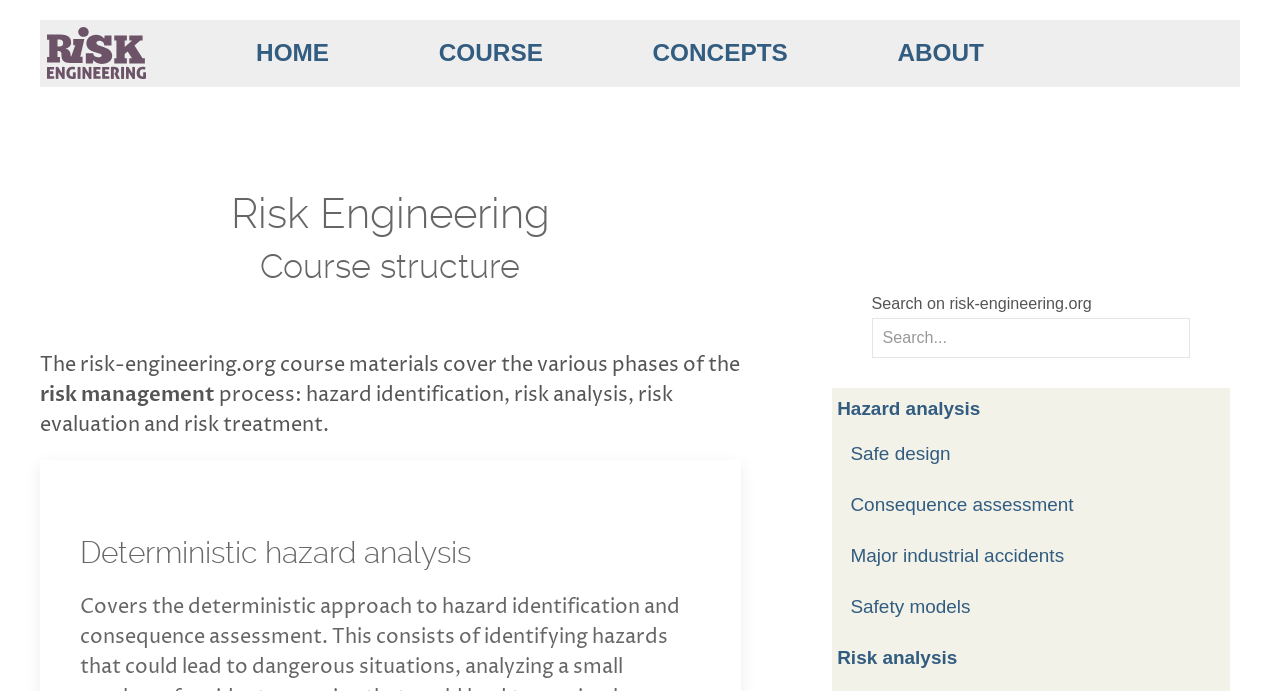Identify the bounding box coordinates of the area that should be clicked in order to complete the given instruction: "view hazard analysis". The bounding box coordinates should be four float numbers between 0 and 1, i.e., [left, top, right, bottom].

[0.654, 0.575, 0.766, 0.606]